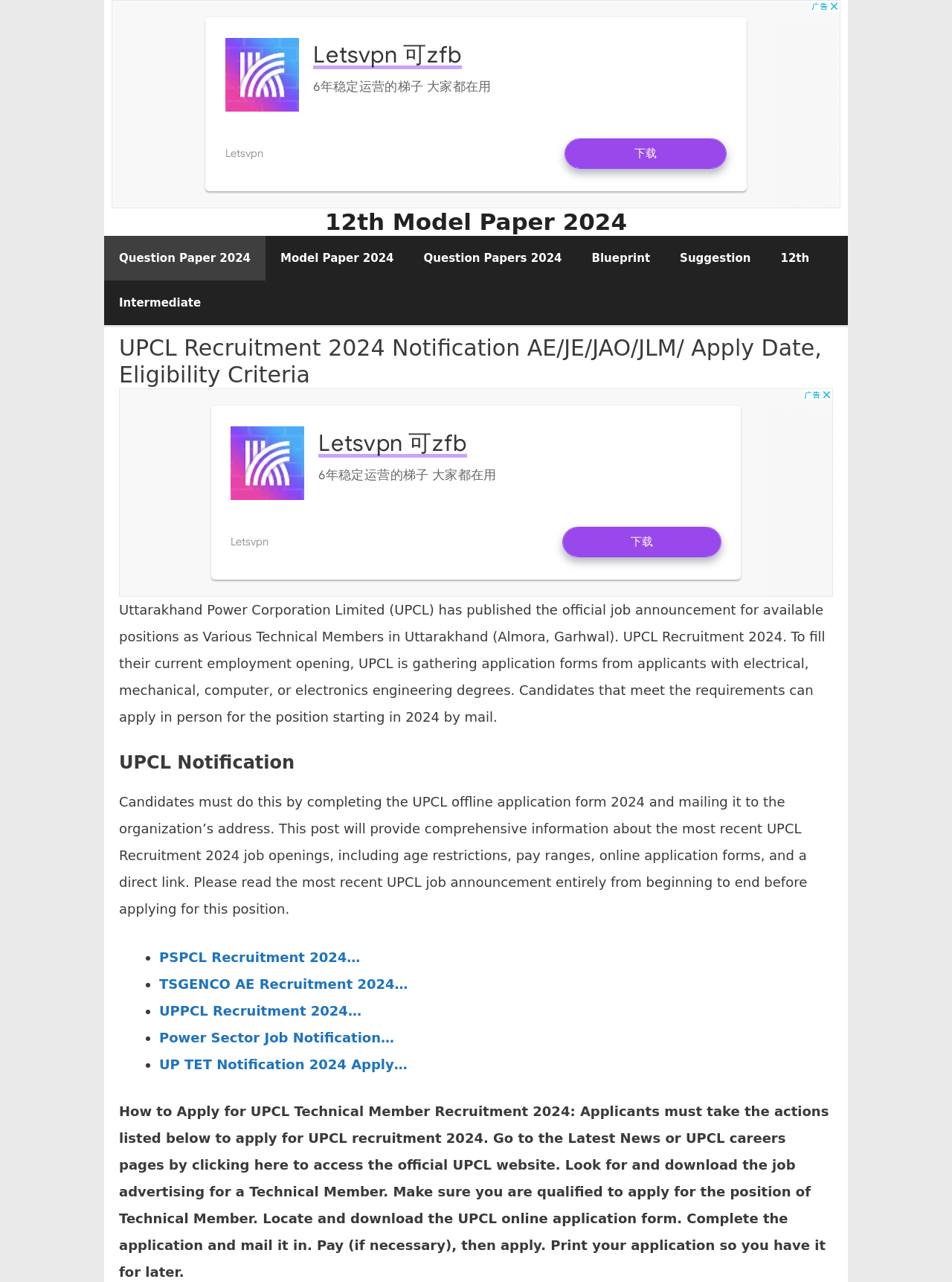Please identify the primary heading of the webpage and give its text content.

UPCL Recruitment 2024 Notification AE/JE/JAO/JLM/ Apply Date, Eligibility Criteria